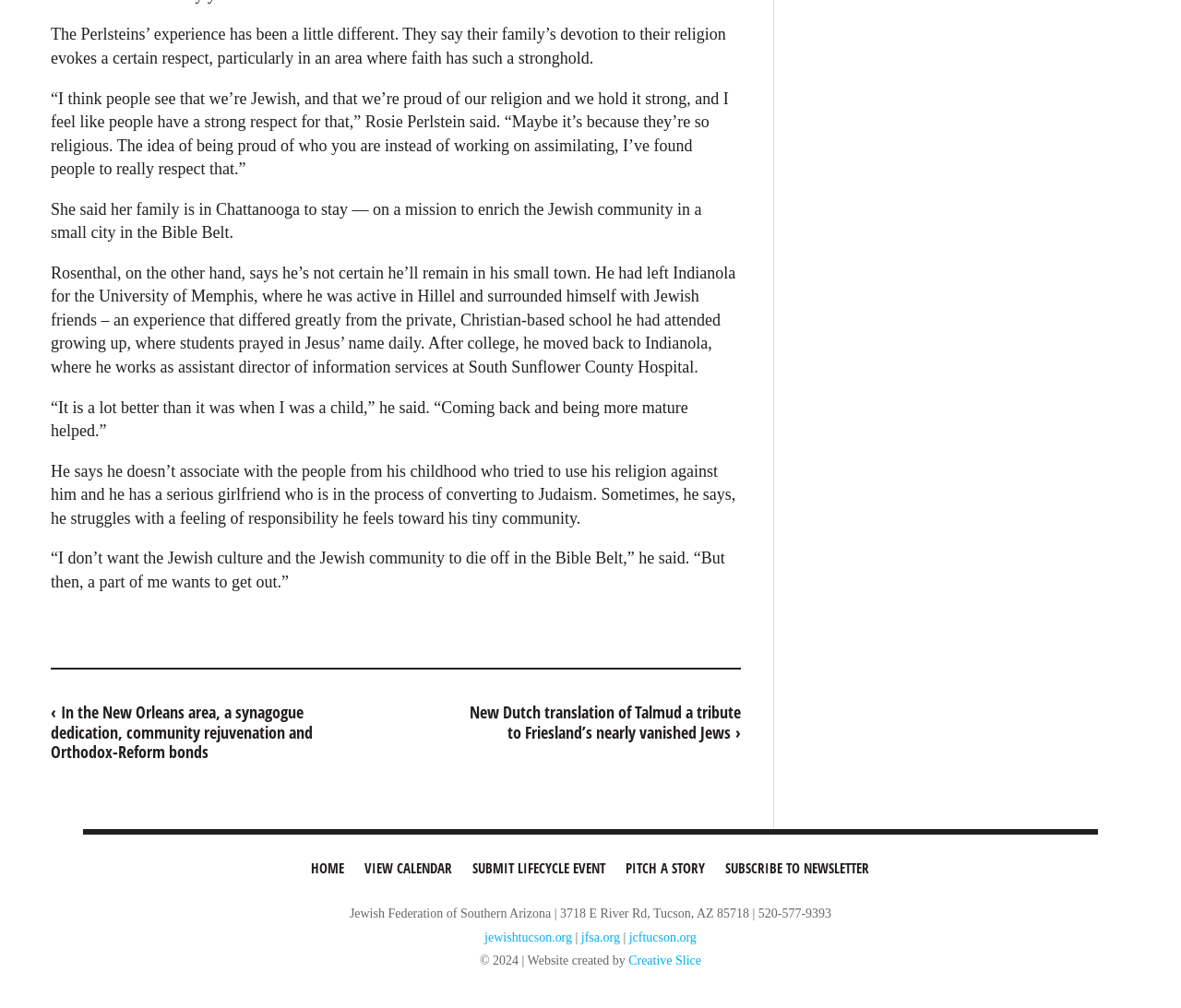Determine the bounding box coordinates of the UI element that matches the following description: "View Calendar". The coordinates should be four float numbers between 0 and 1 in the format [left, top, right, bottom].

[0.302, 0.841, 0.39, 0.881]